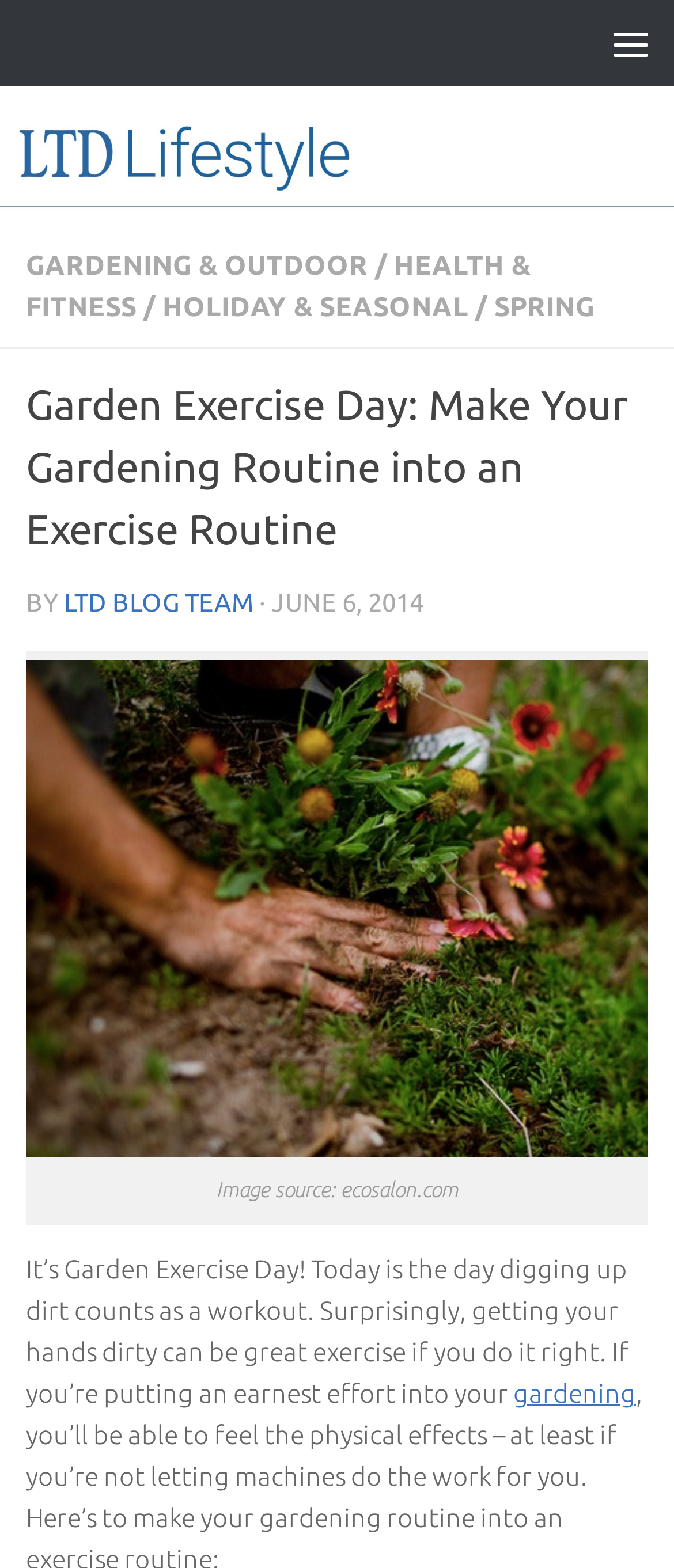Who is the author of the article?
Answer briefly with a single word or phrase based on the image.

LTD BLOG TEAM